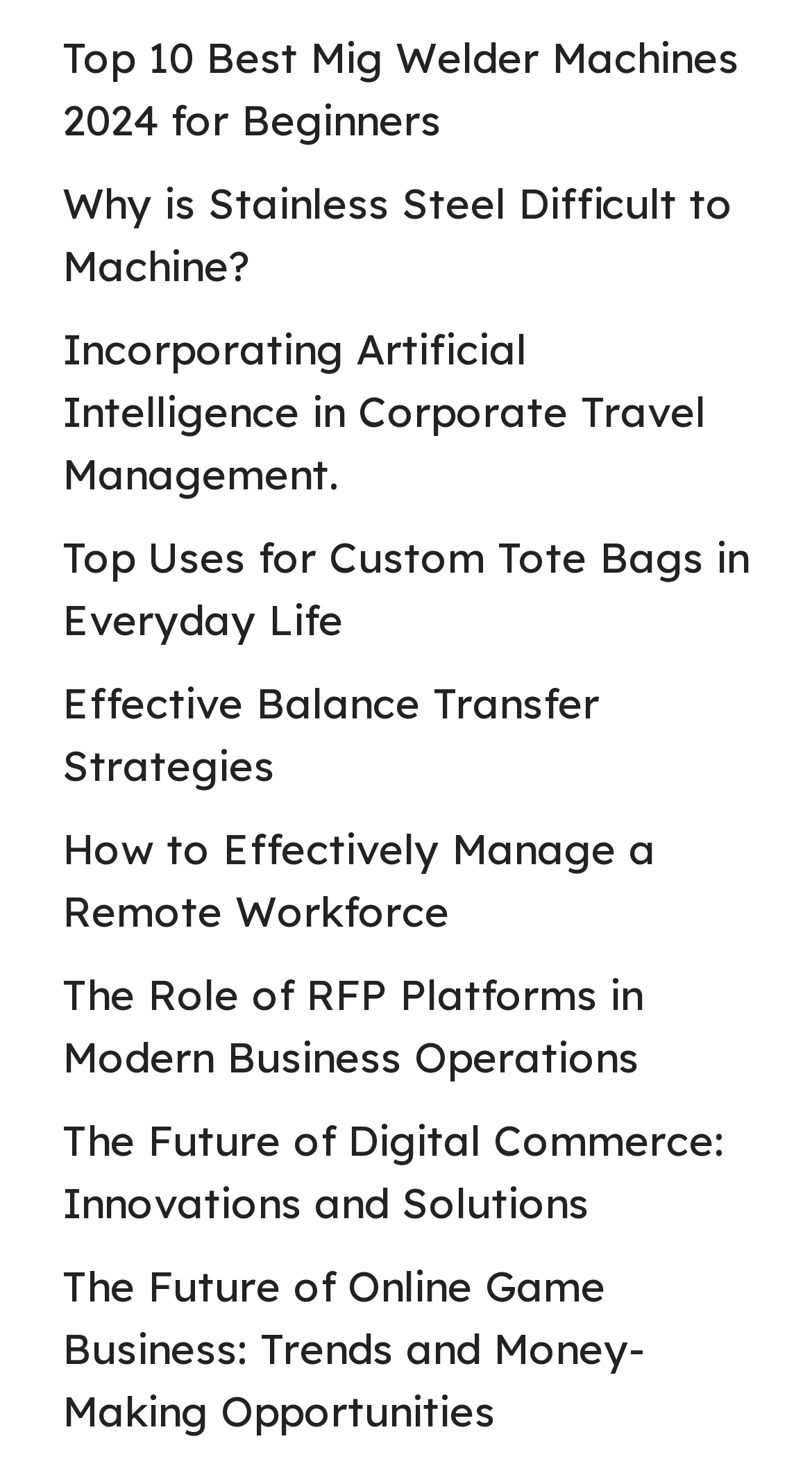Locate the bounding box for the described UI element: "Effective Balance Transfer Strategies". Ensure the coordinates are four float numbers between 0 and 1, formatted as [left, top, right, bottom].

[0.077, 0.465, 0.738, 0.544]